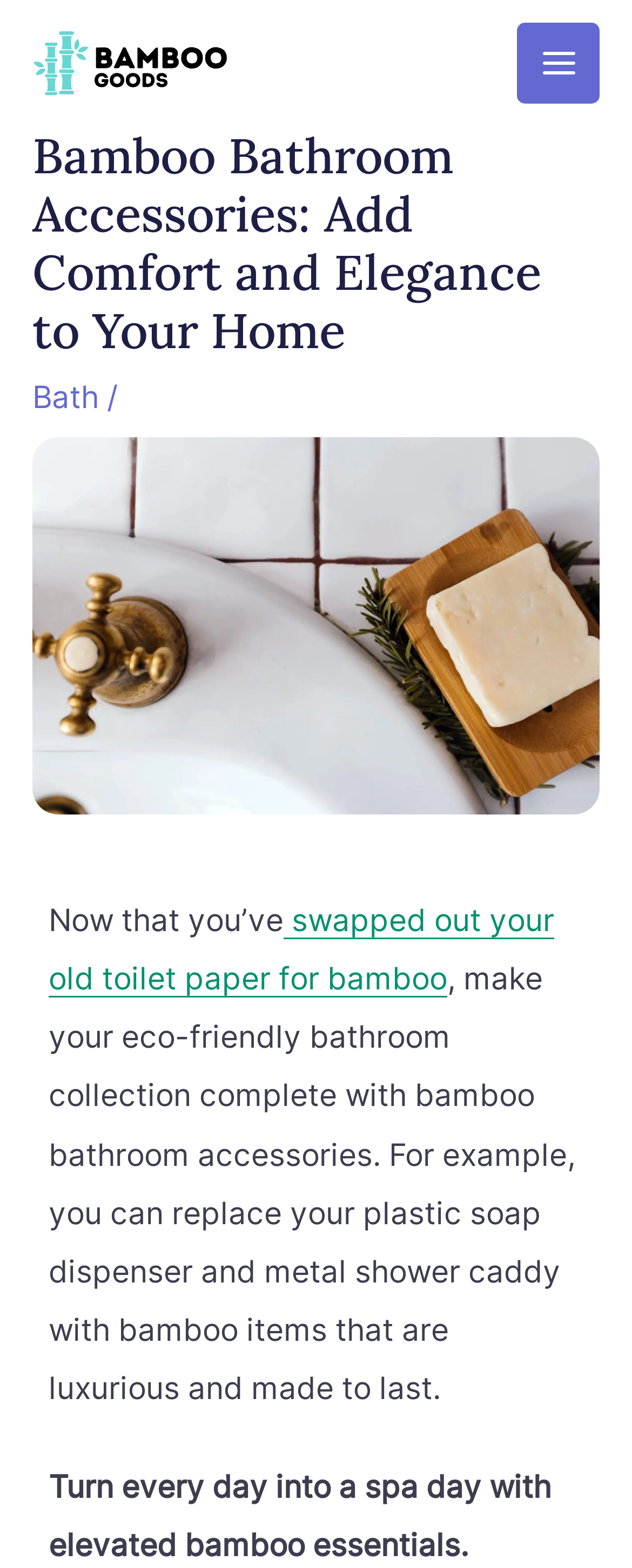Determine the bounding box coordinates of the UI element that matches the following description: "Main Menu". The coordinates should be four float numbers between 0 and 1 in the format [left, top, right, bottom].

[0.819, 0.014, 0.949, 0.067]